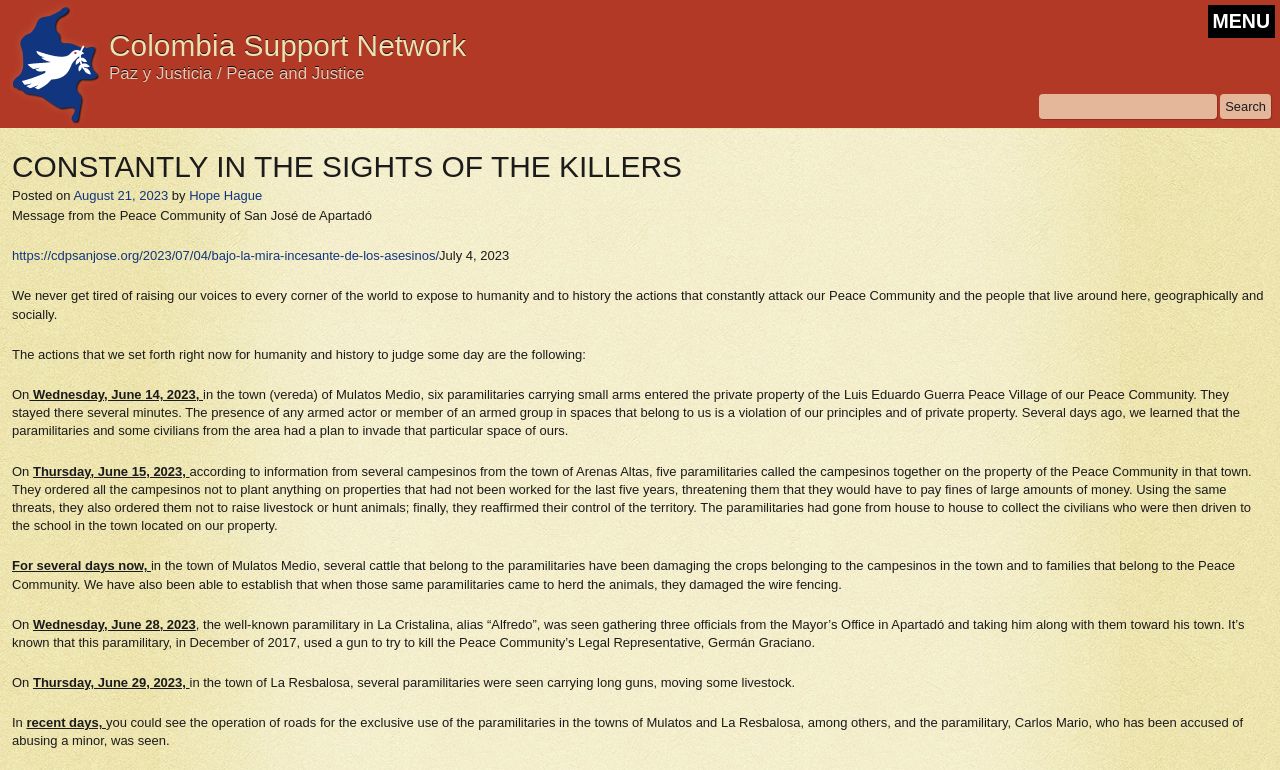Examine the image and give a thorough answer to the following question:
What is the name of the organization?

The name of the organization can be found in the top-left corner of the webpage, where it is written as 'Colombia Support Network' in a heading element.